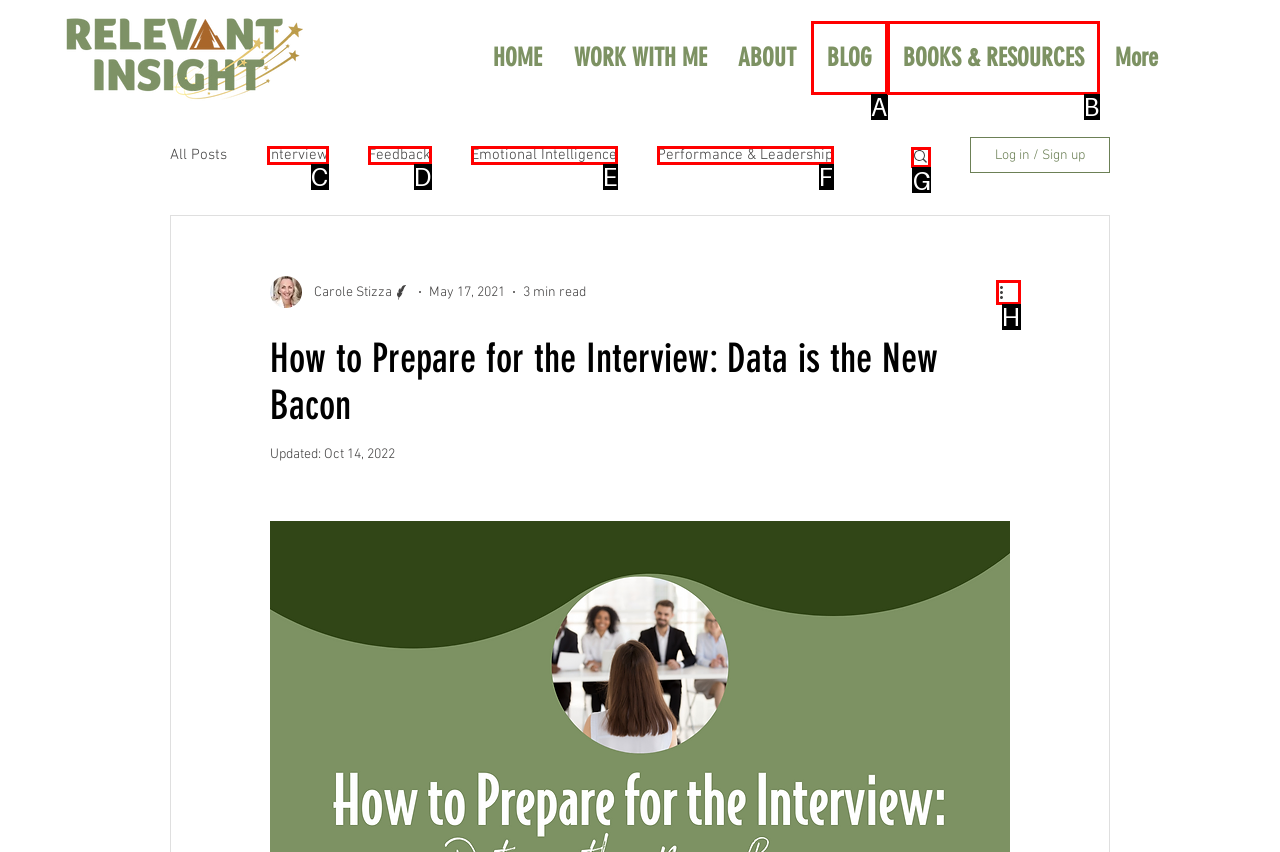Which option should be clicked to execute the following task: Search for a topic? Respond with the letter of the selected option.

G